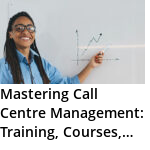What is the instructor gesturing towards?
Look at the image and respond to the question as thoroughly as possible.

The caption states that the instructor is gesturing towards a graph displayed on a whiteboard, which is illustrating an upward trend.